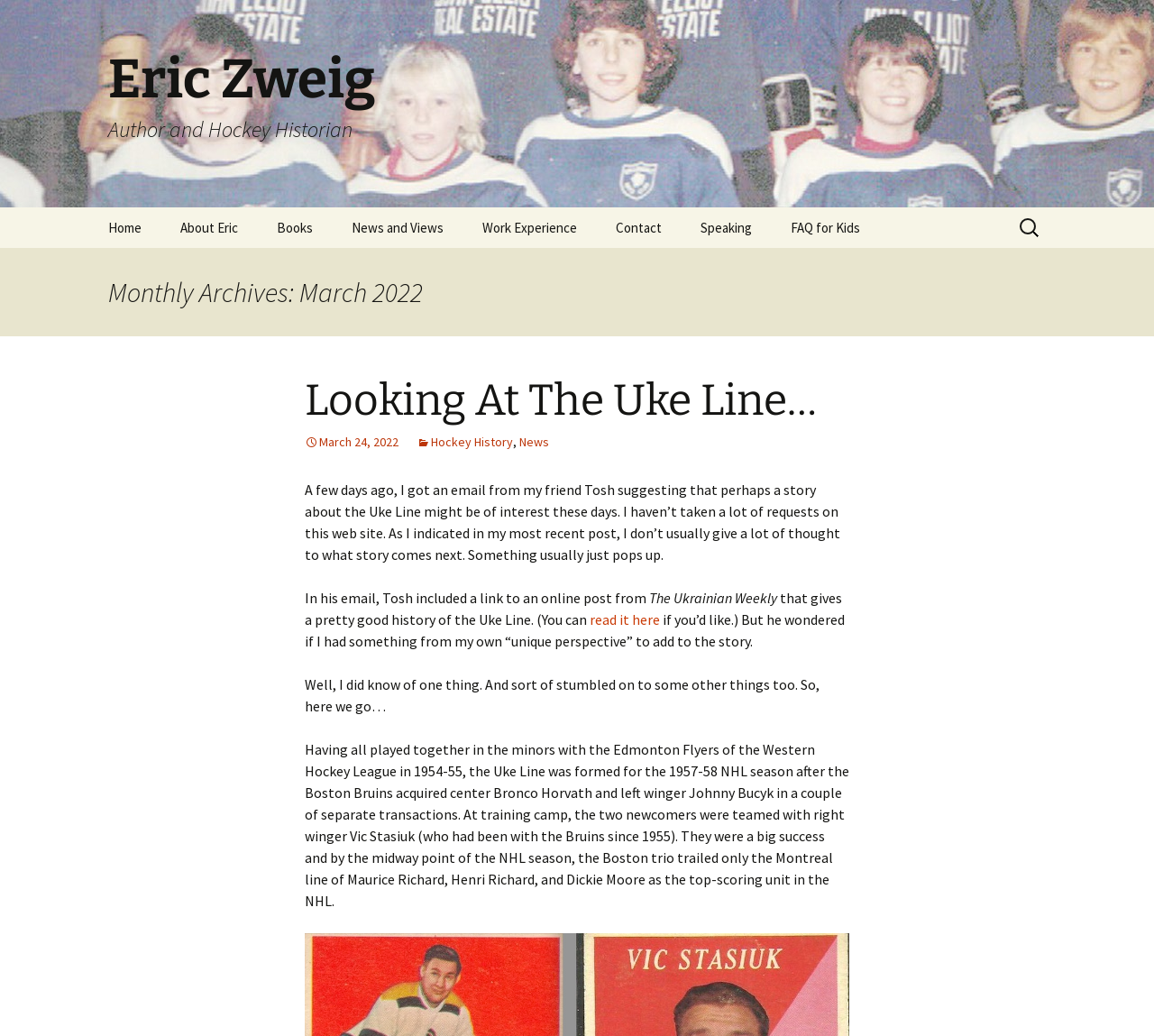What is the name of the hockey team mentioned in the blog post?
Answer the question with detailed information derived from the image.

The name of the hockey team mentioned in the blog post can be determined by reading the text which mentions 'the Boston Bruins acquired center Bronco Horvath and left winger Johnny Bucyk'.